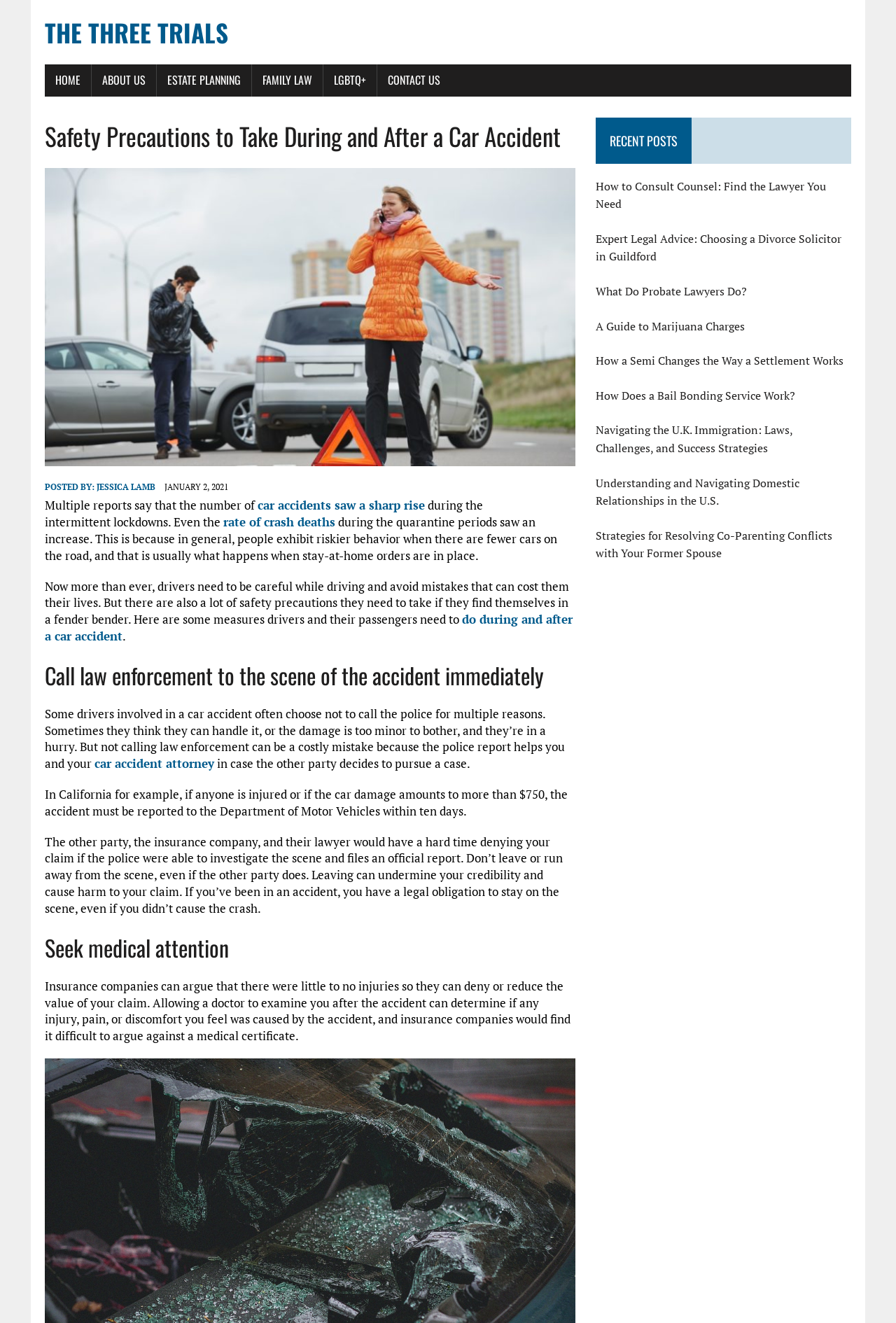Can you find and generate the webpage's heading?

THE THREE TRIALS